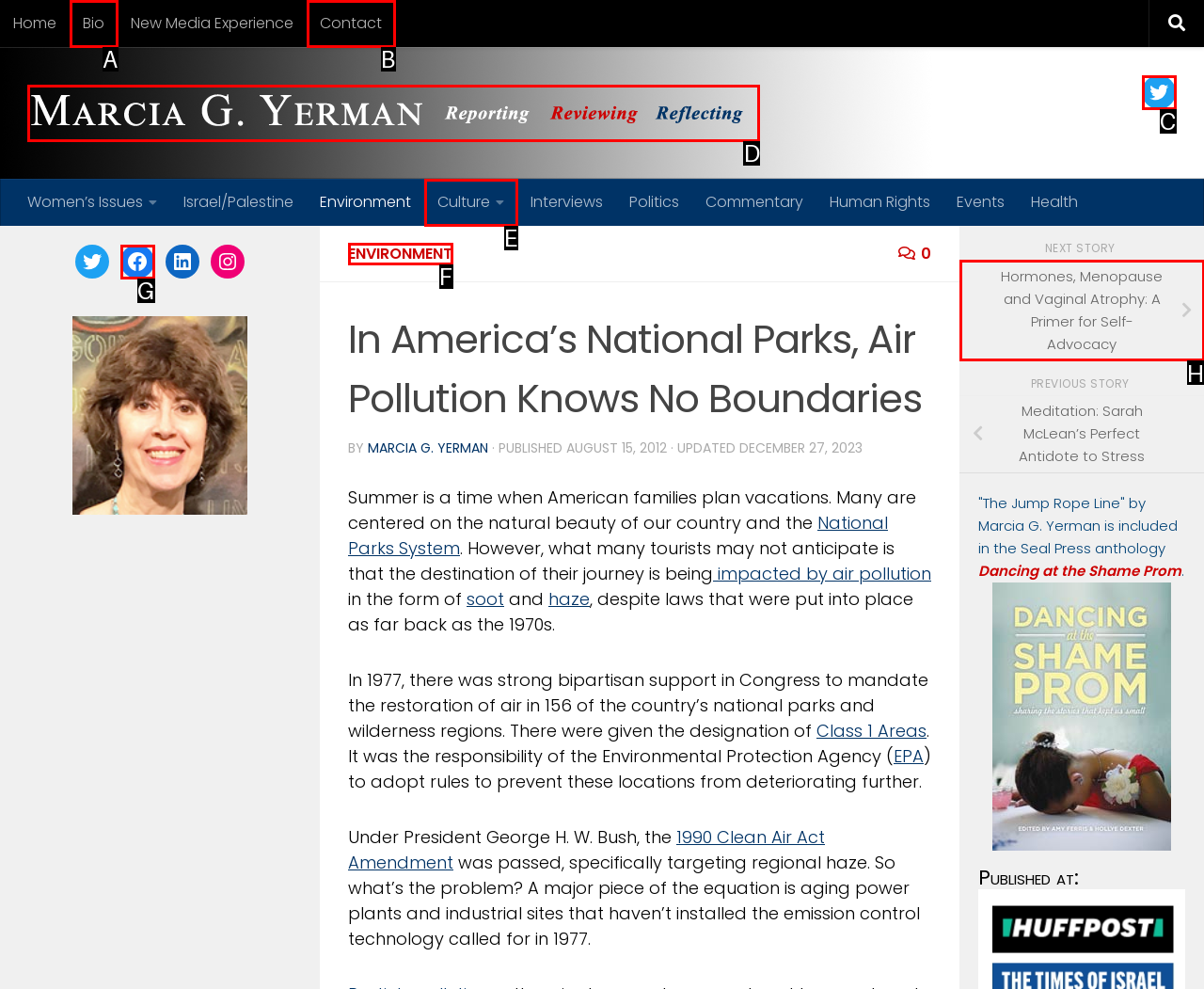Tell me which UI element to click to fulfill the given task: View Marcia G. Yerman's profile. Respond with the letter of the correct option directly.

D